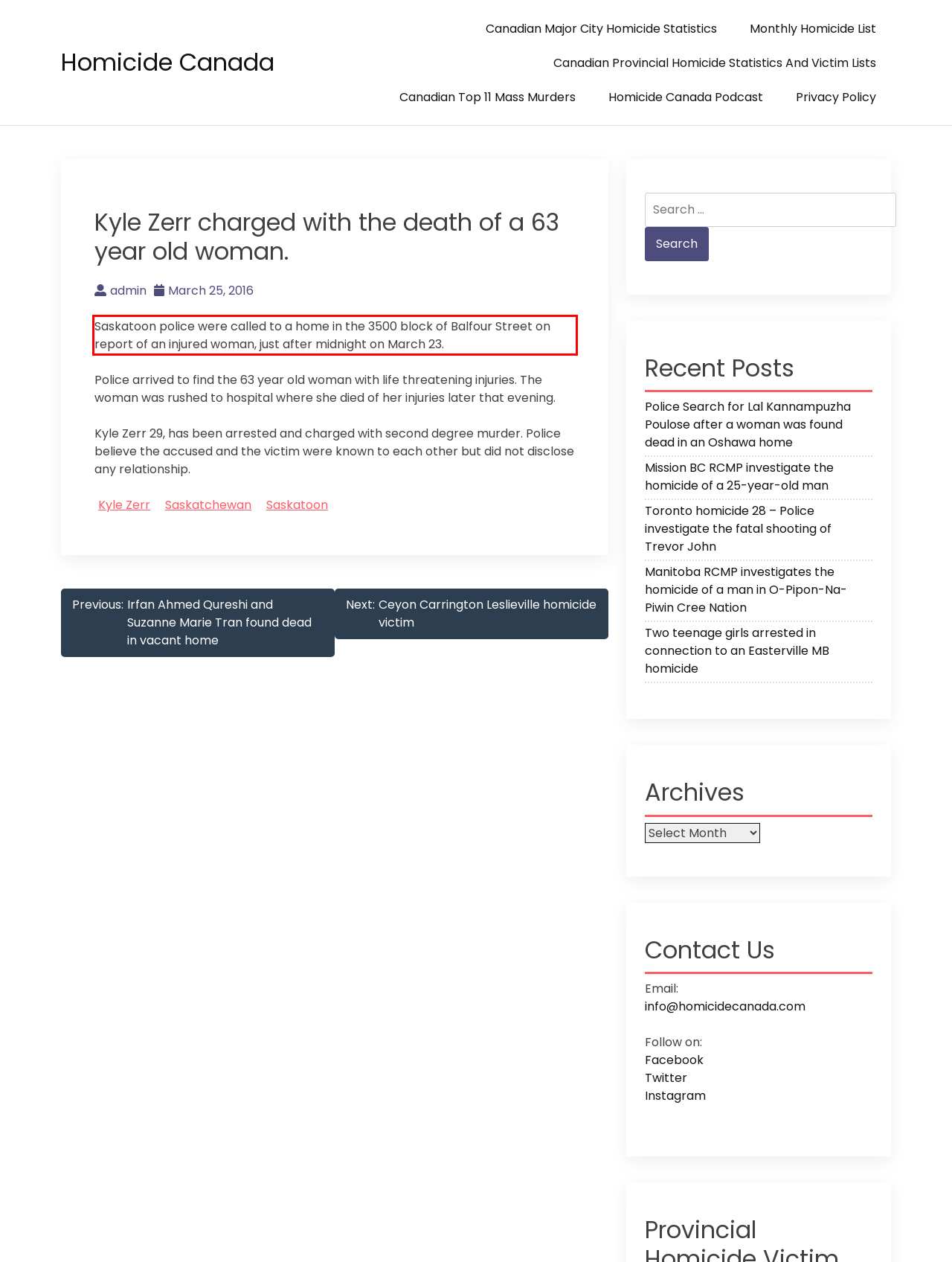Please identify the text within the red rectangular bounding box in the provided webpage screenshot.

Saskatoon police were called to a home in the 3500 block of Balfour Street on report of an injured woman, just after midnight on March 23.